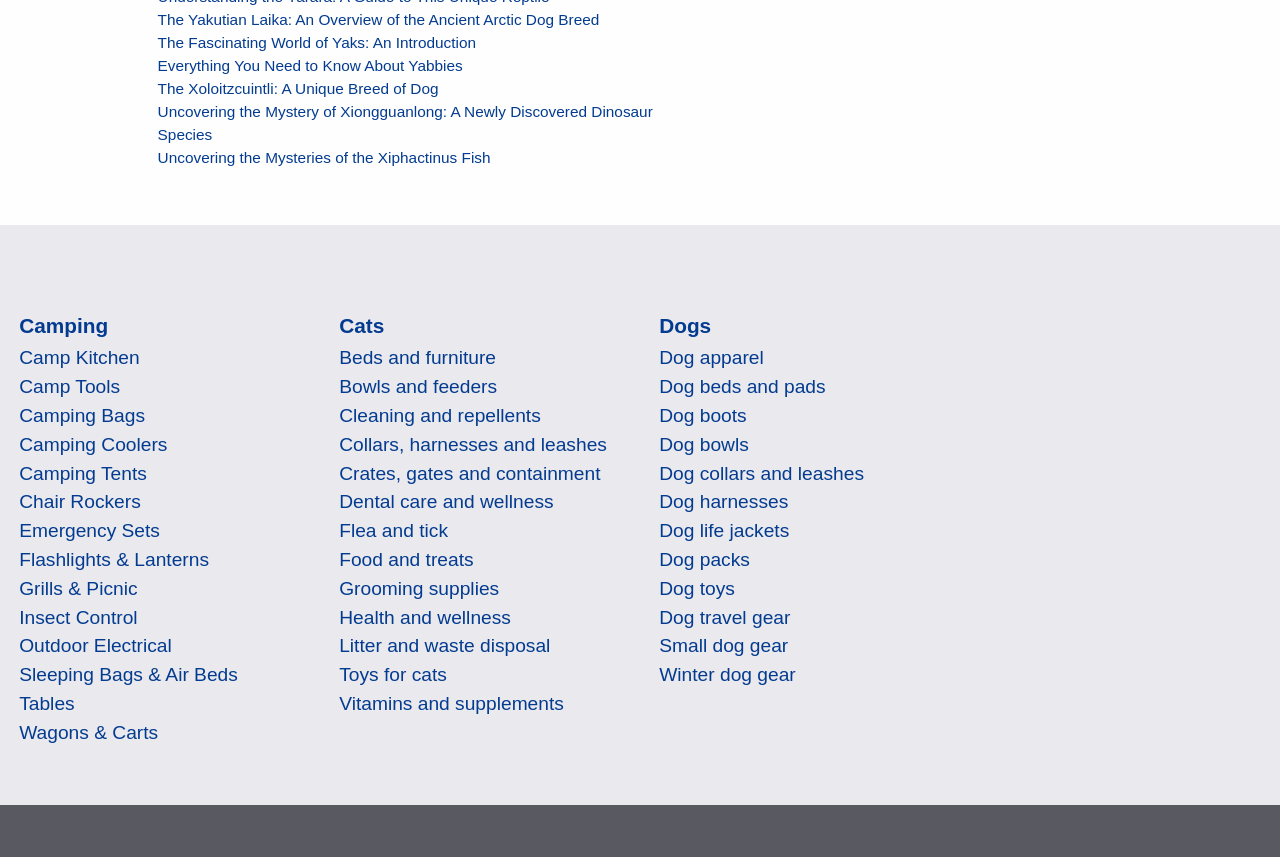Please indicate the bounding box coordinates for the clickable area to complete the following task: "Learn about the Yakutian Laika dog breed". The coordinates should be specified as four float numbers between 0 and 1, i.e., [left, top, right, bottom].

[0.123, 0.013, 0.468, 0.032]